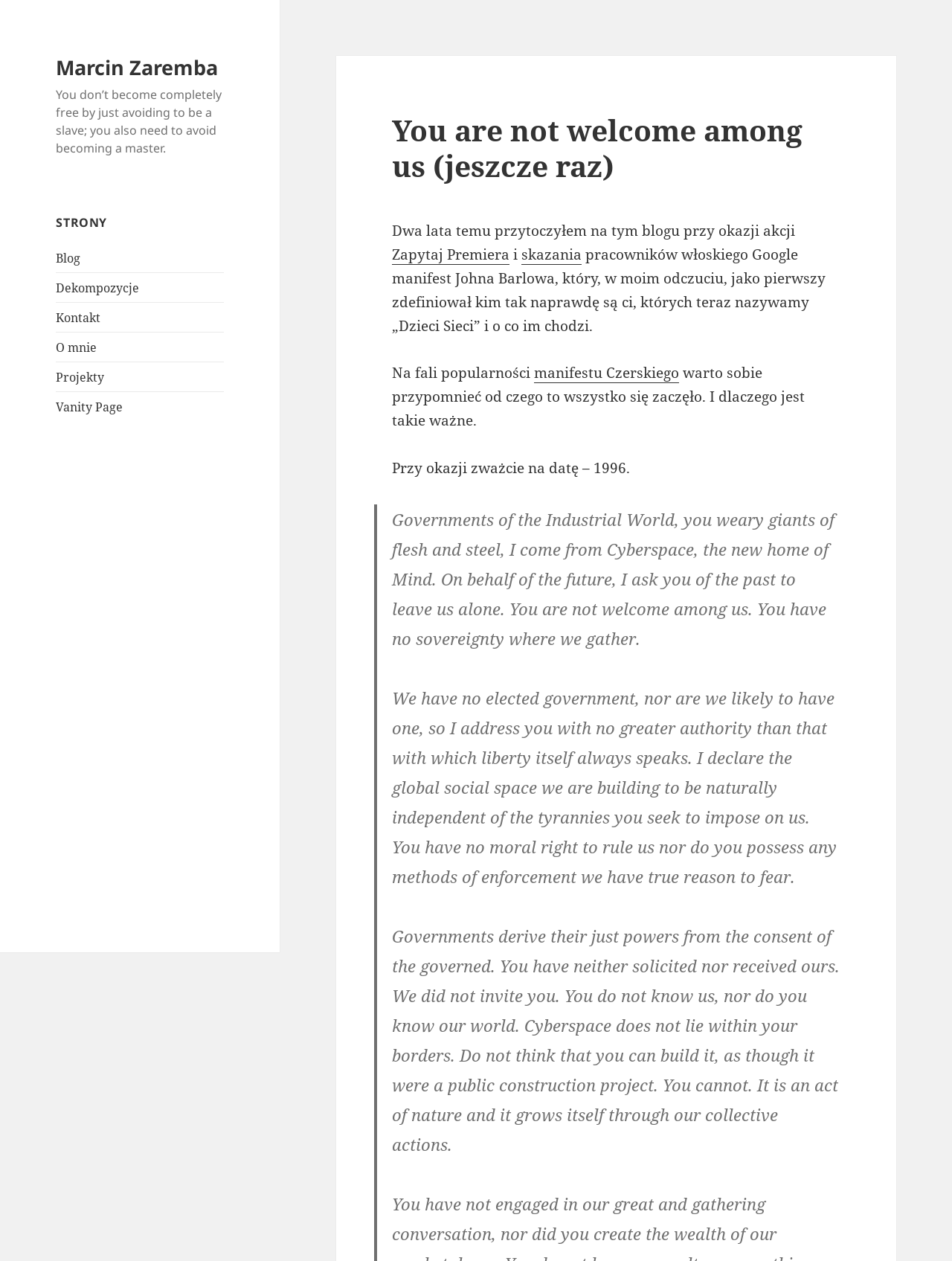Find the bounding box coordinates of the element's region that should be clicked in order to follow the given instruction: "Click on the 'Zapytaj Premiera' link". The coordinates should consist of four float numbers between 0 and 1, i.e., [left, top, right, bottom].

[0.412, 0.194, 0.535, 0.21]